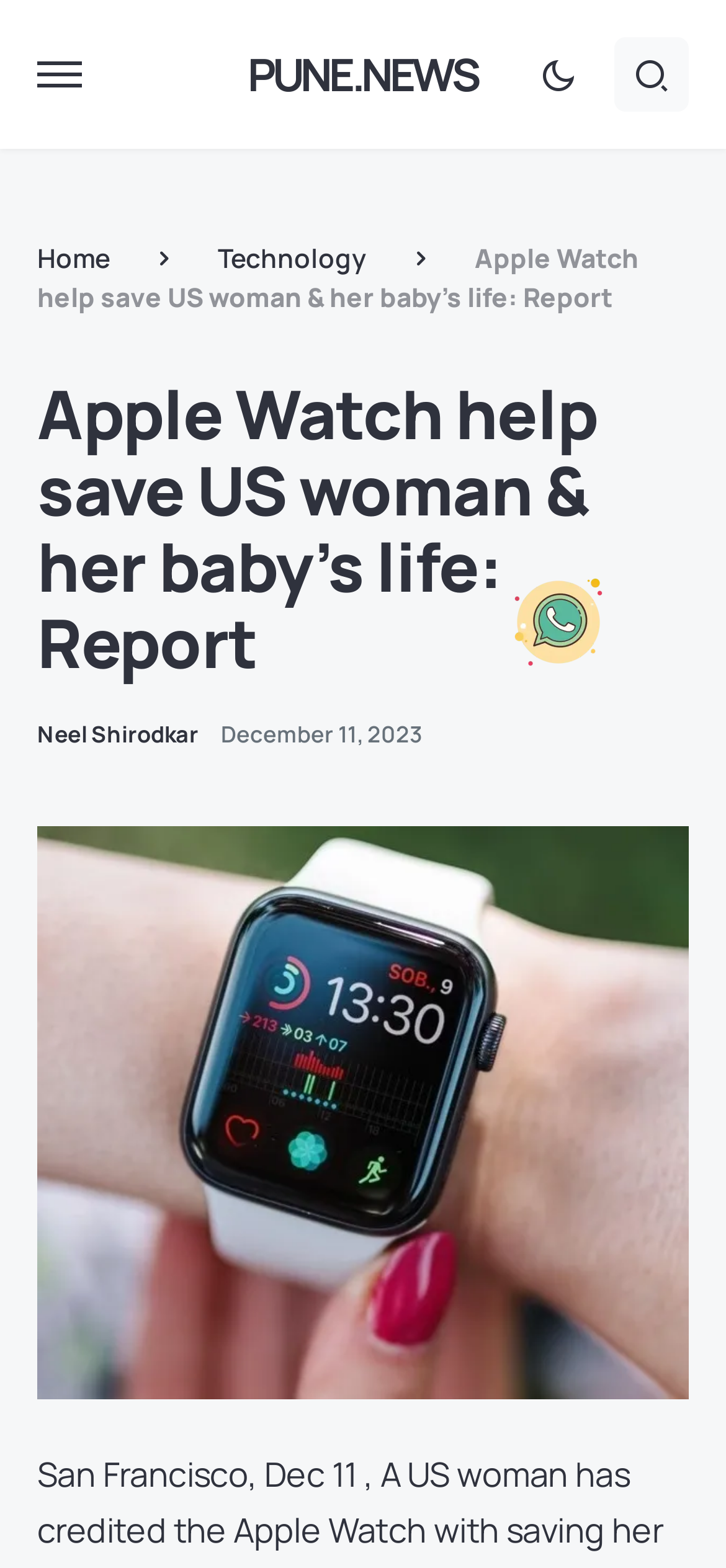What is the purpose of the button with the '' icon?
Answer the question with a thorough and detailed explanation.

I determined the purpose of the button by looking at its icon, '', which is commonly used to represent sharing or social media. This suggests that the button is used to share the article on social media or other platforms.